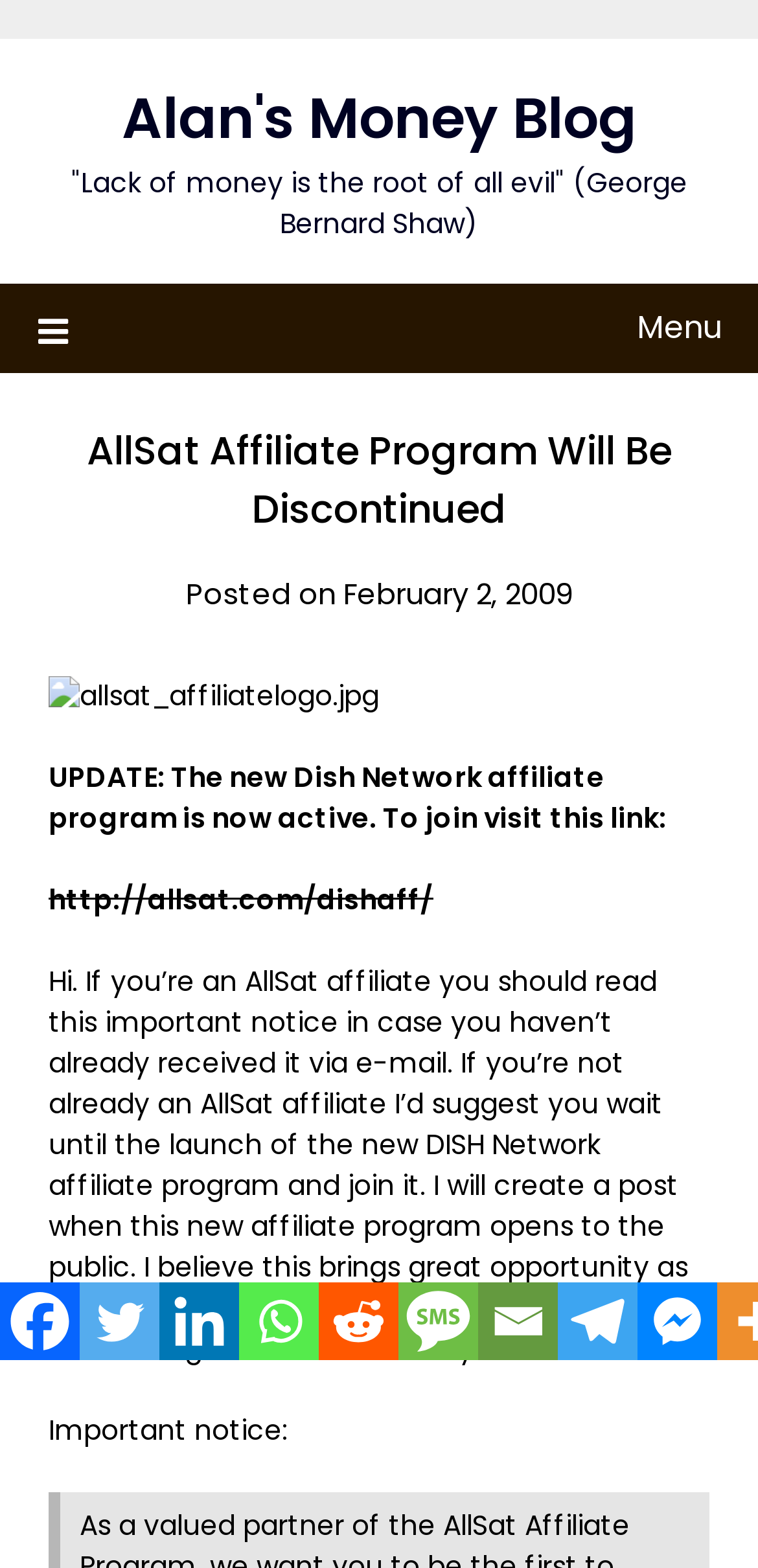Please identify the bounding box coordinates of the clickable area that will allow you to execute the instruction: "Click the 'Menu' button".

None